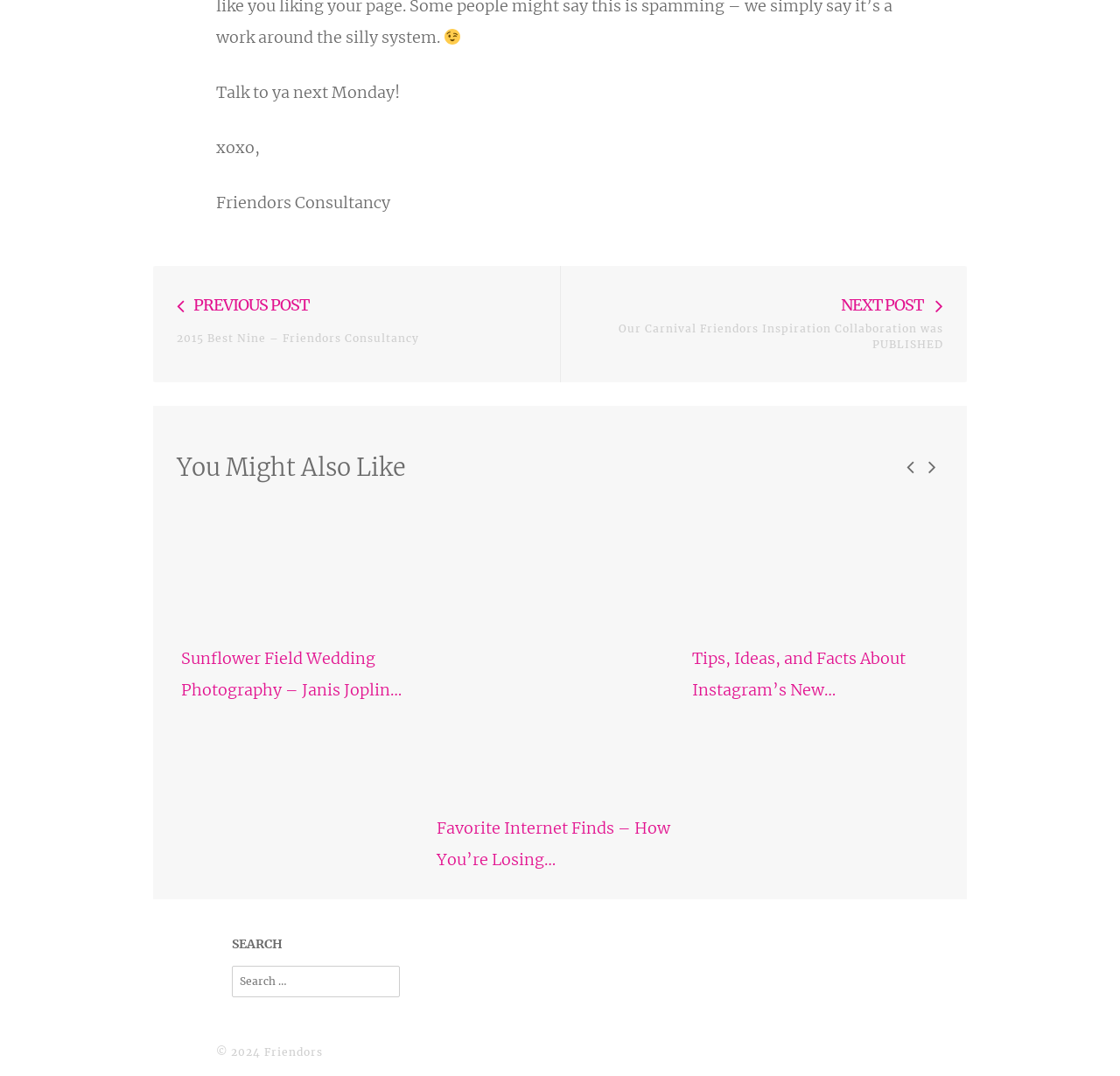What is the purpose of the search box?
With the help of the image, please provide a detailed response to the question.

The search box is located at [0.207, 0.898, 0.357, 0.927] and has a StaticText element with the text 'Search for:' above it, indicating that it is used to search for content on the website.